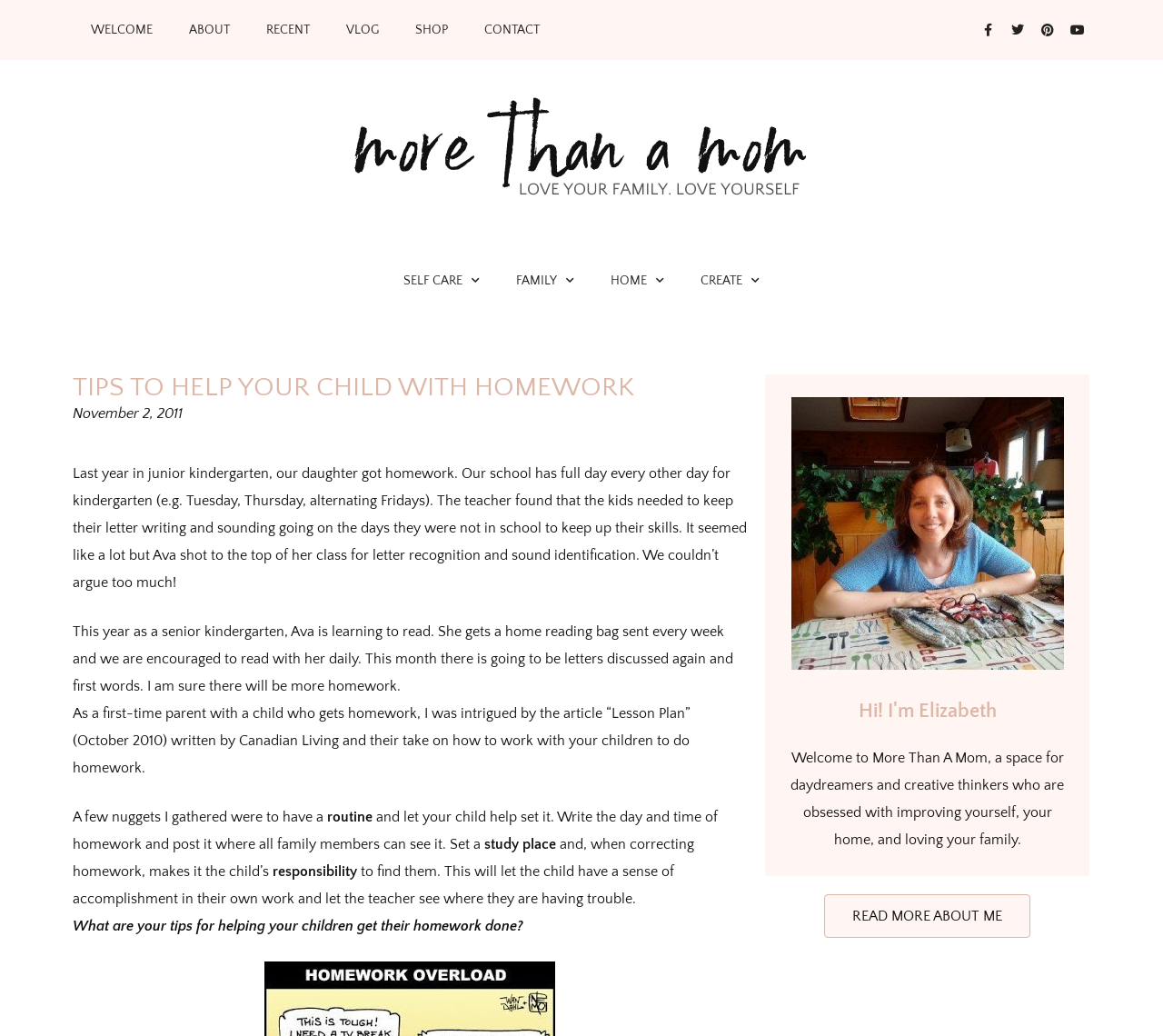Identify the bounding box coordinates for the element you need to click to achieve the following task: "Click on the 'WELCOME' link". Provide the bounding box coordinates as four float numbers between 0 and 1, in the form [left, top, right, bottom].

[0.062, 0.009, 0.147, 0.049]